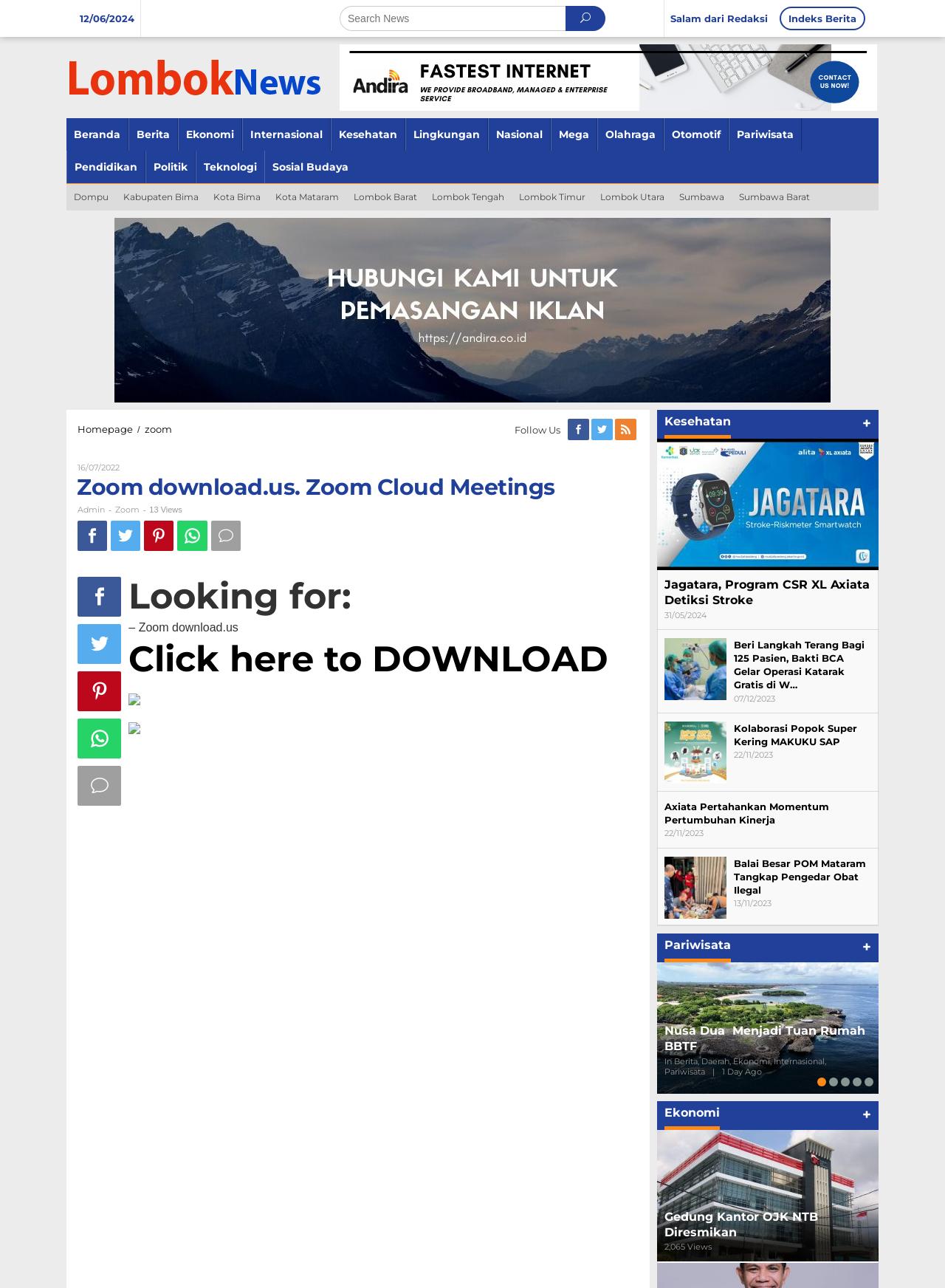What is the download option for?
Deliver a detailed and extensive answer to the question.

I found a link with the text 'Click here to DOWNLOAD' which is related to 'Zoom download.us'. This suggests that the download option is for Zoom Cloud Meetings software from the website zoom download.us.